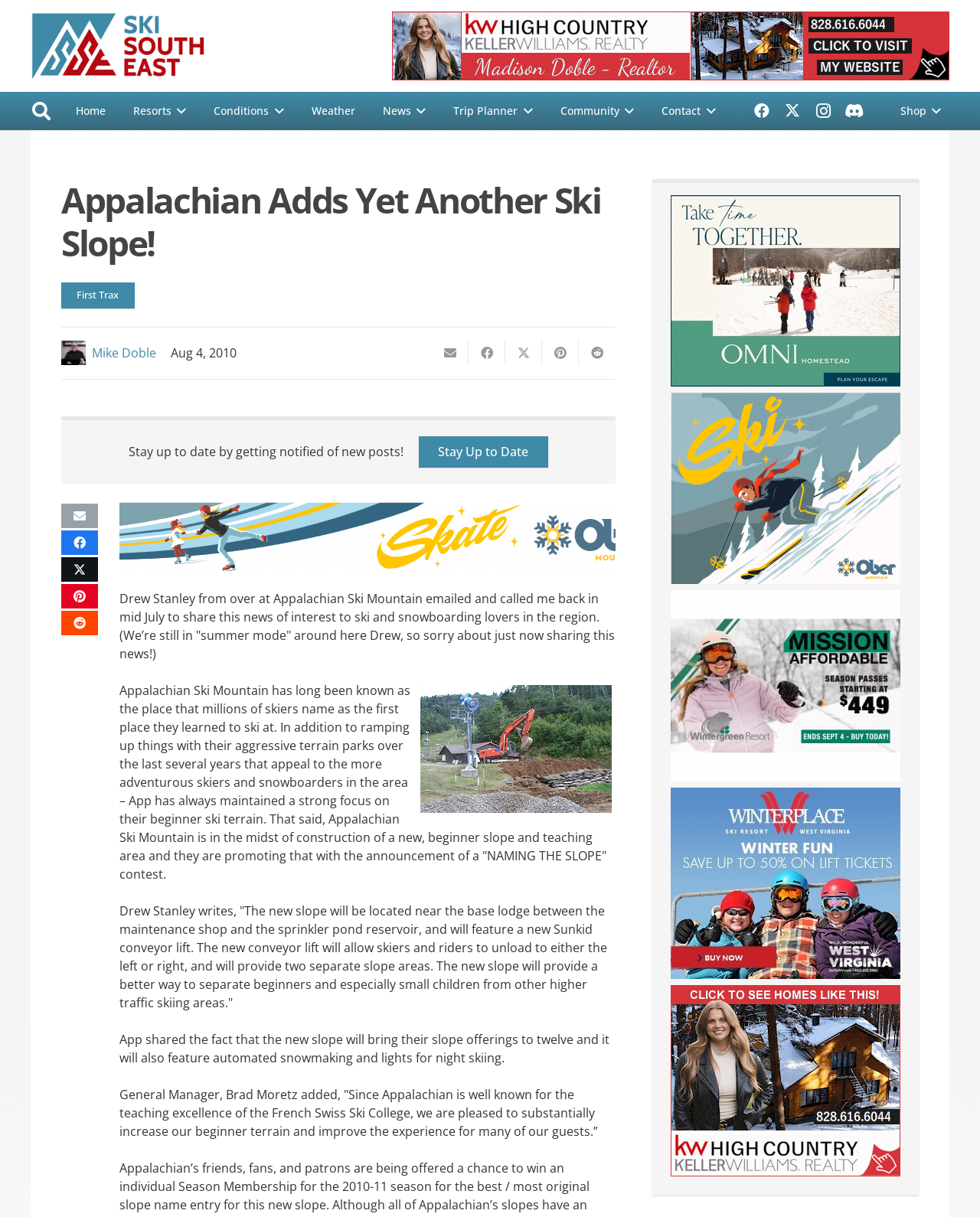What is the name of the ski mountain mentioned in the article?
Please give a detailed and elaborate explanation in response to the question.

The name of the ski mountain is mentioned in the article as 'Appalachian Ski Mountain' which is the main topic of the article.